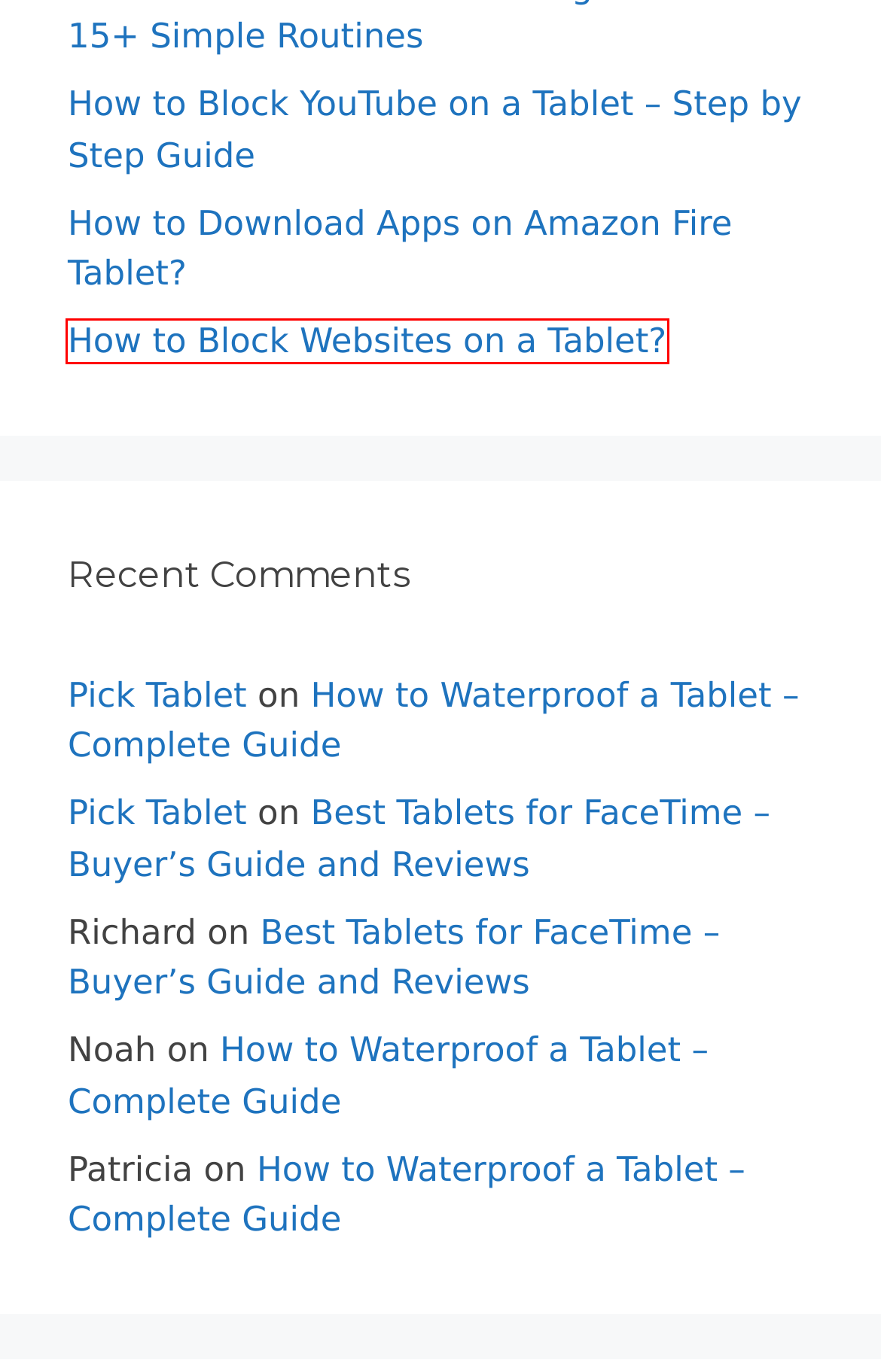Take a look at the provided webpage screenshot featuring a red bounding box around an element. Select the most appropriate webpage description for the page that loads after clicking on the element inside the red bounding box. Here are the candidates:
A. How to Download Apps on Amazon Fire Tablet? | Pick Tablet
B. TERMS OF SERVICES | Pick Tablet
C. How to Set up Fire Tablet for Your Child? | Pick Tablet
D. How to Block Websites on a Tablet? | Pick Tablet
E. How to Waterproof a Tablet – Complete Guide | Pick Tablet
F. How to Get Internet on Tablet without Wi-Fi | Pick Tablet
G. Best Tablets for FaceTime – Buyer’s Guide and Reviews | Pick Tablet
H. How to Block YouTube on a Tablet - Step by Step Guide | Pick Tablet

D